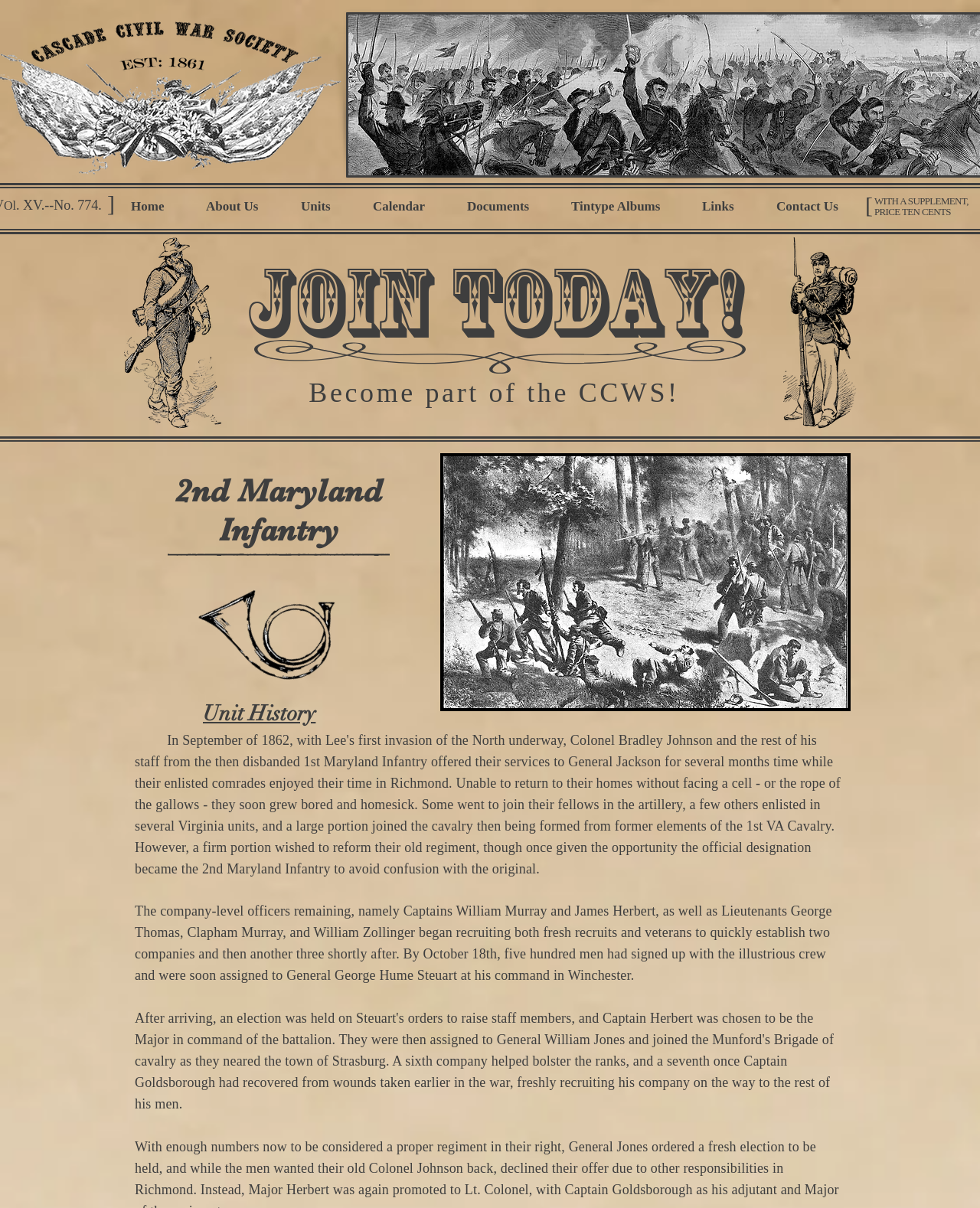What is the purpose of the 'Join Today!' link?
Please provide a comprehensive answer based on the information in the image.

The link 'Join Today!' is accompanied by another link 'Become part of the CCWS!', which implies that clicking 'Join Today!' will allow users to join the CCWS.